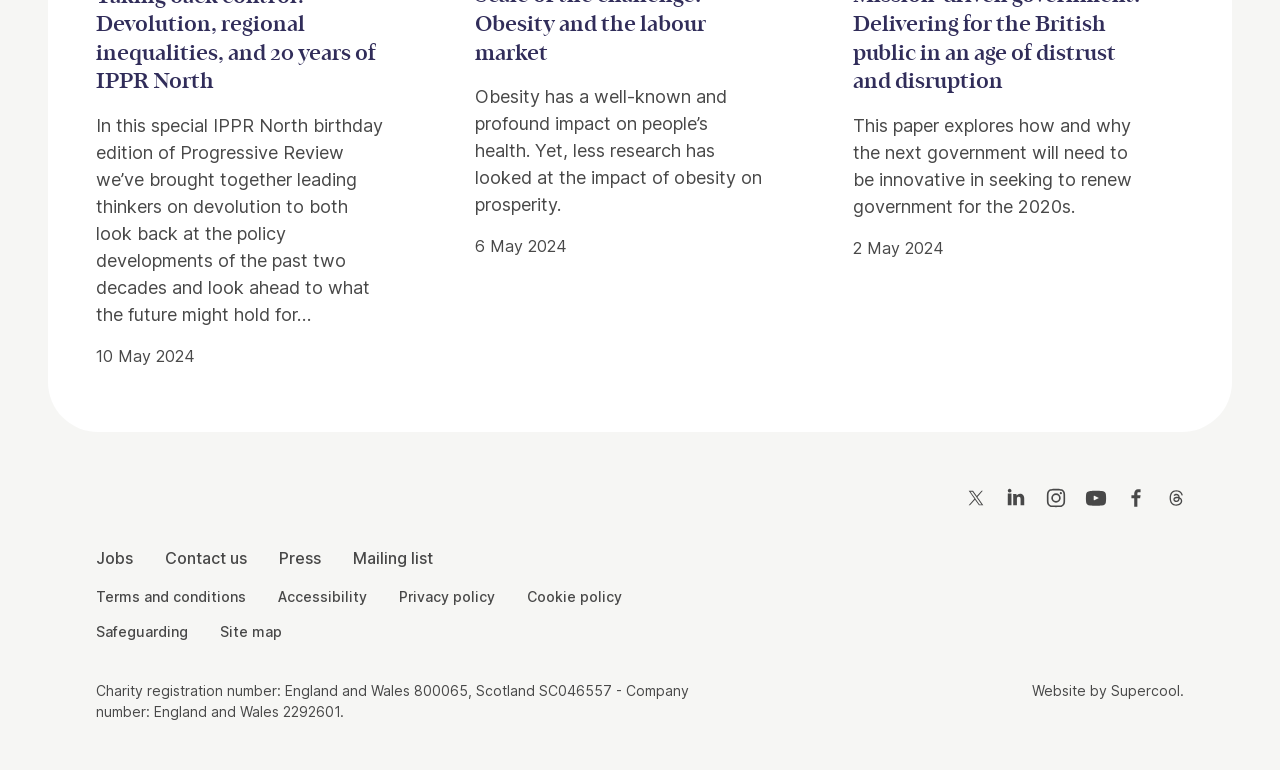Please provide a short answer using a single word or phrase for the question:
How many links are available under 'More Site Pages'?

5